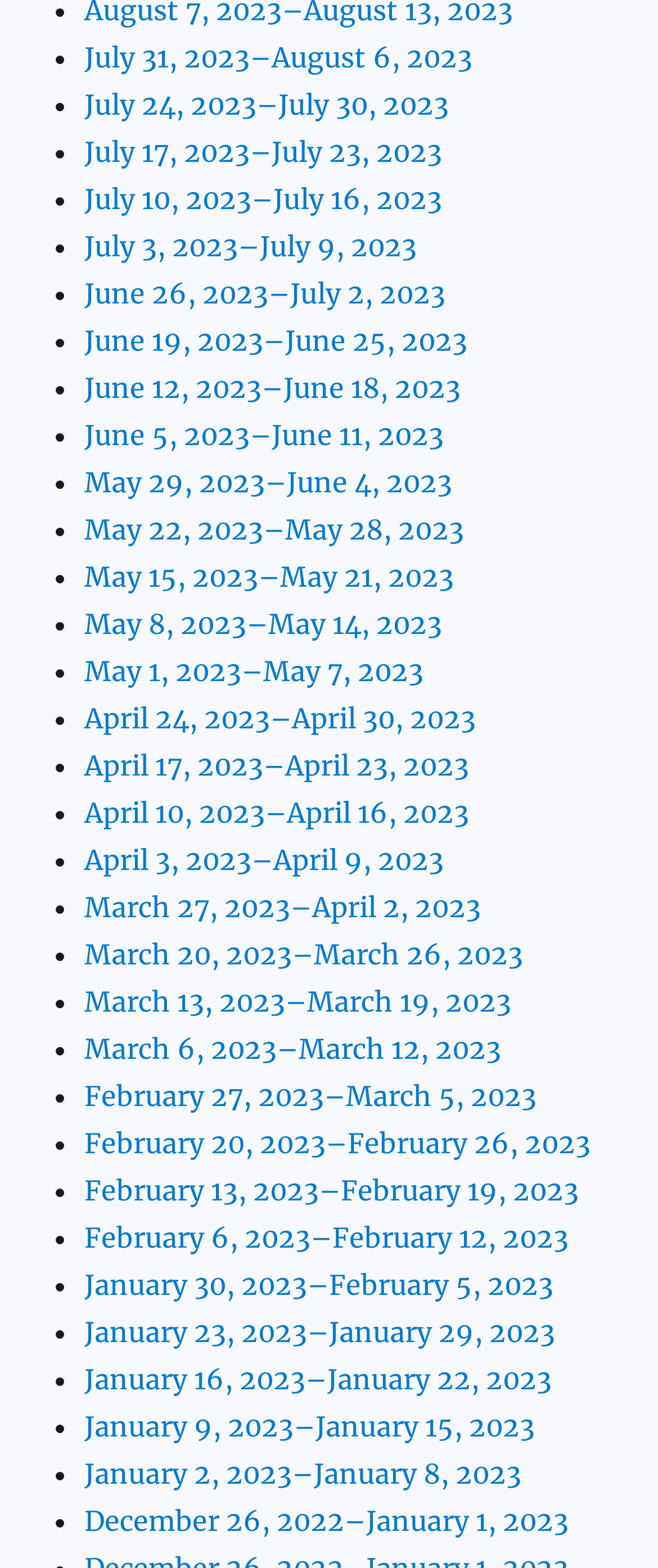What is the pattern of the date ranges on the webpage?
Please answer the question with a detailed response using the information from the screenshot.

I observed the date ranges on the webpage and found that they follow a weekly pattern, with each link corresponding to a specific week.